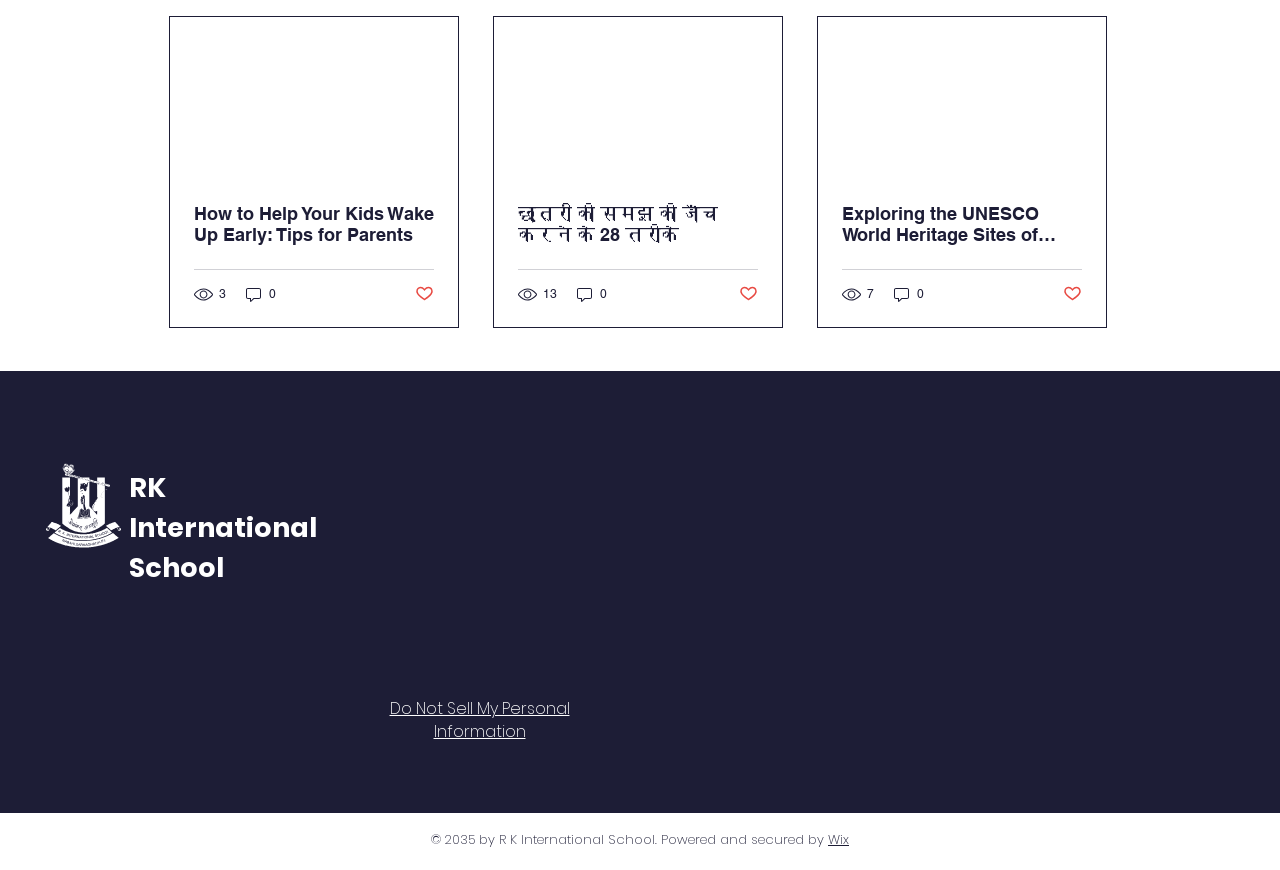Identify the bounding box coordinates of the clickable region to carry out the given instruction: "Click the link to read 'How to Help Your Kids Wake Up Early: Tips for Parents'".

[0.152, 0.234, 0.339, 0.282]